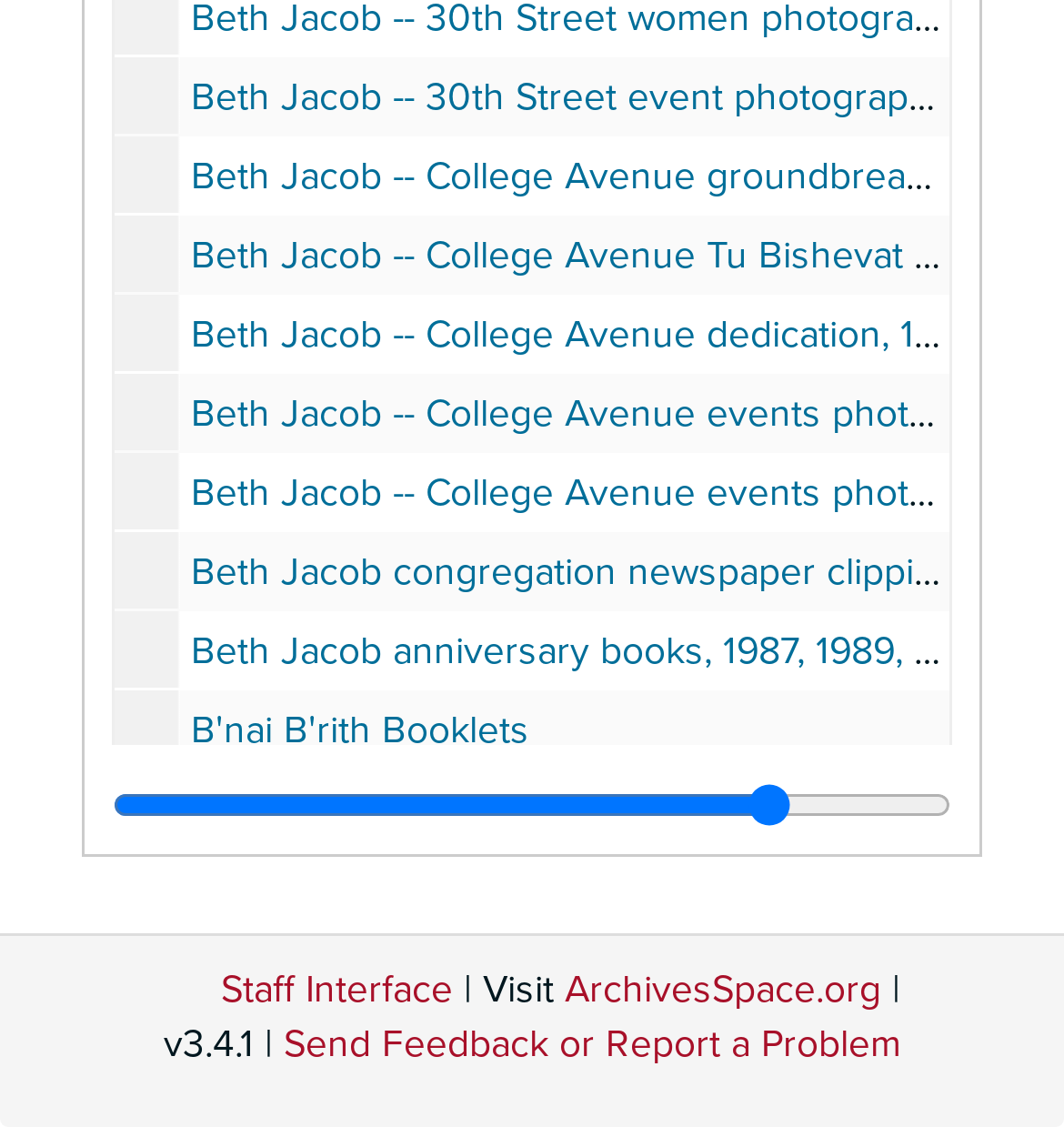Provide a thorough and detailed response to the question by examining the image: 
What is the name of the first event photograph collection?

The first event photograph collection is named 'Beth Jacob -- 30th Street event photographs' as indicated by the generic element with ID 390.